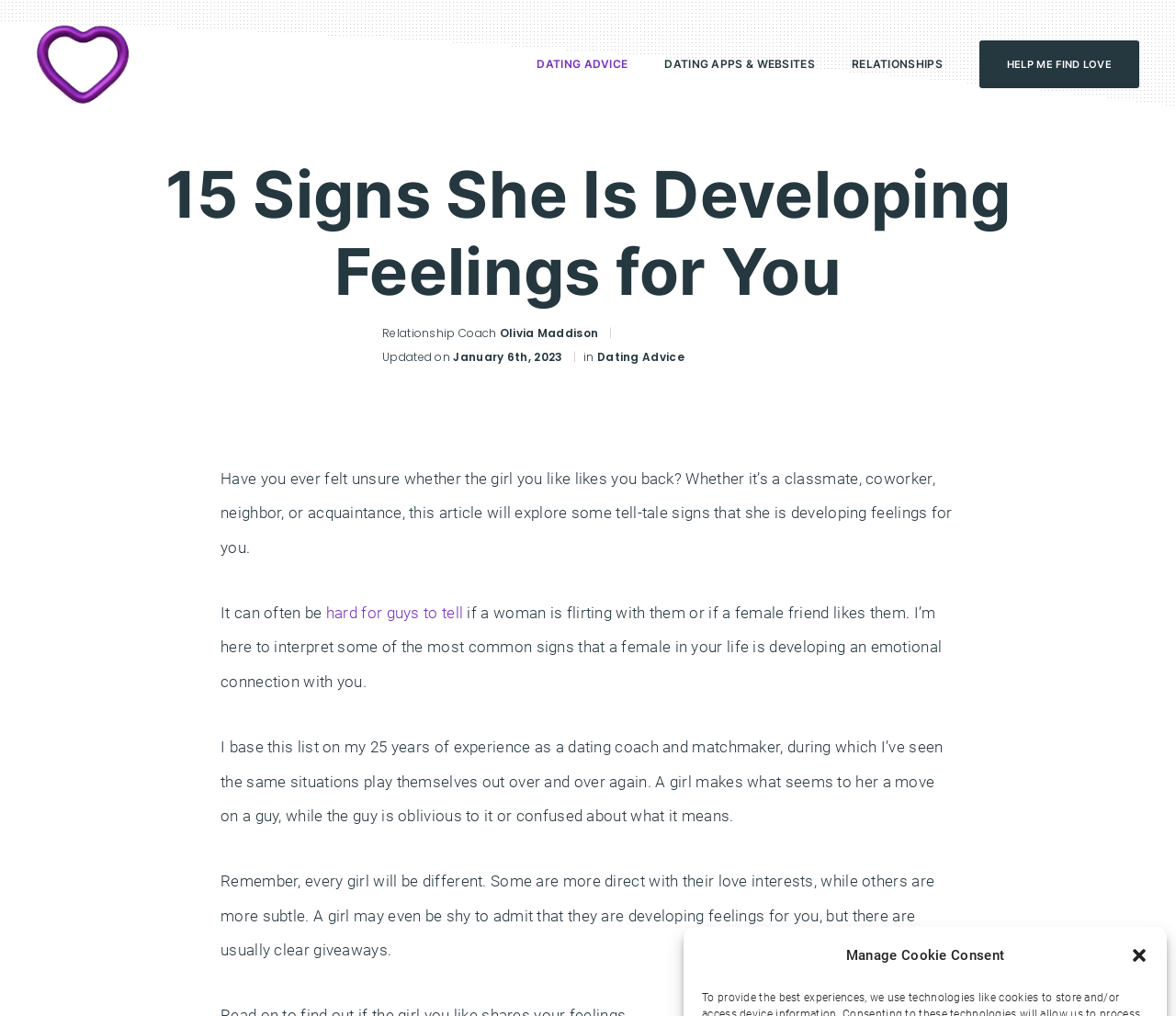Give a concise answer using only one word or phrase for this question:
What is the profession of the author?

Relationship Coach